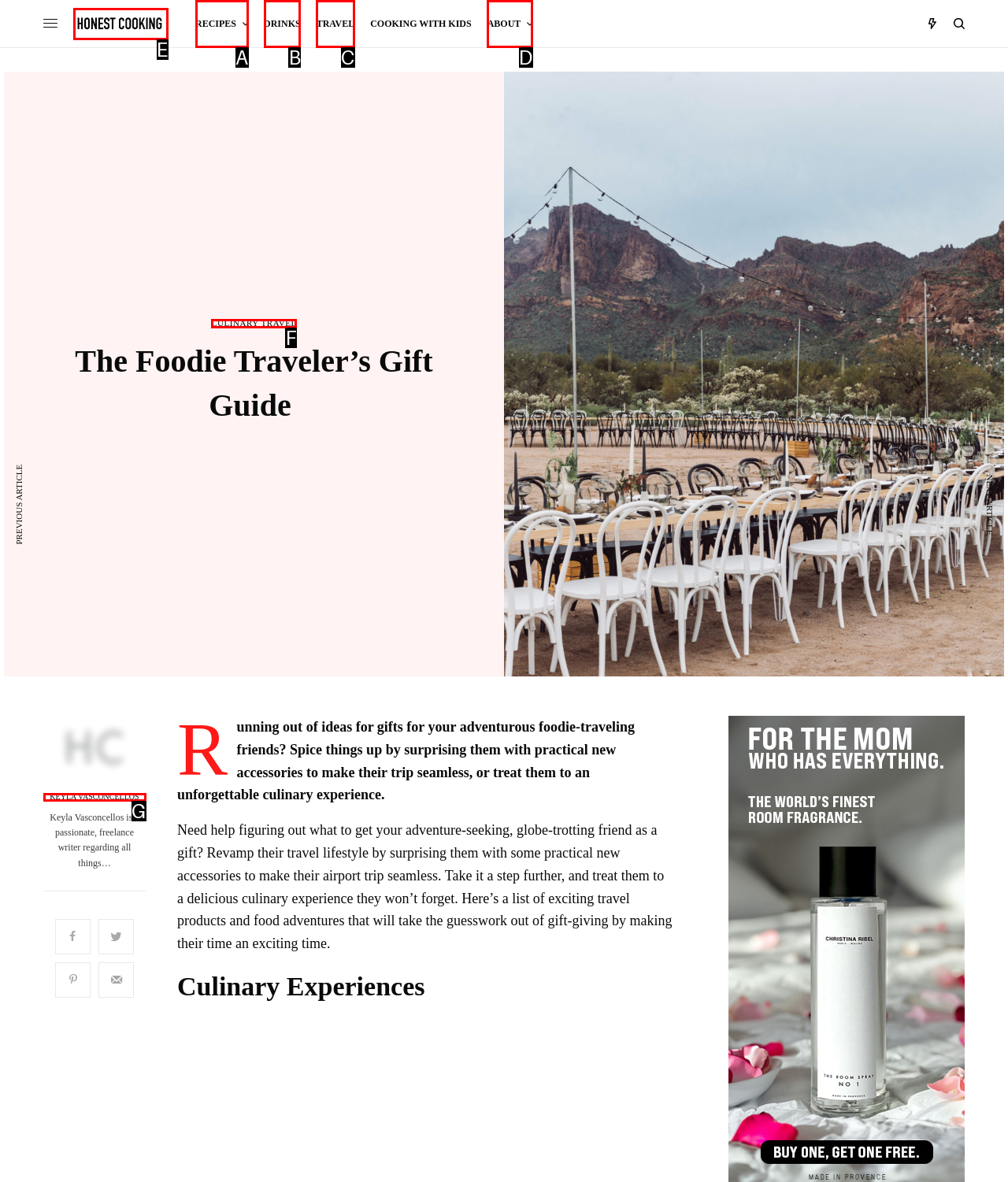Given the description: Recipes, choose the HTML element that matches it. Indicate your answer with the letter of the option.

A